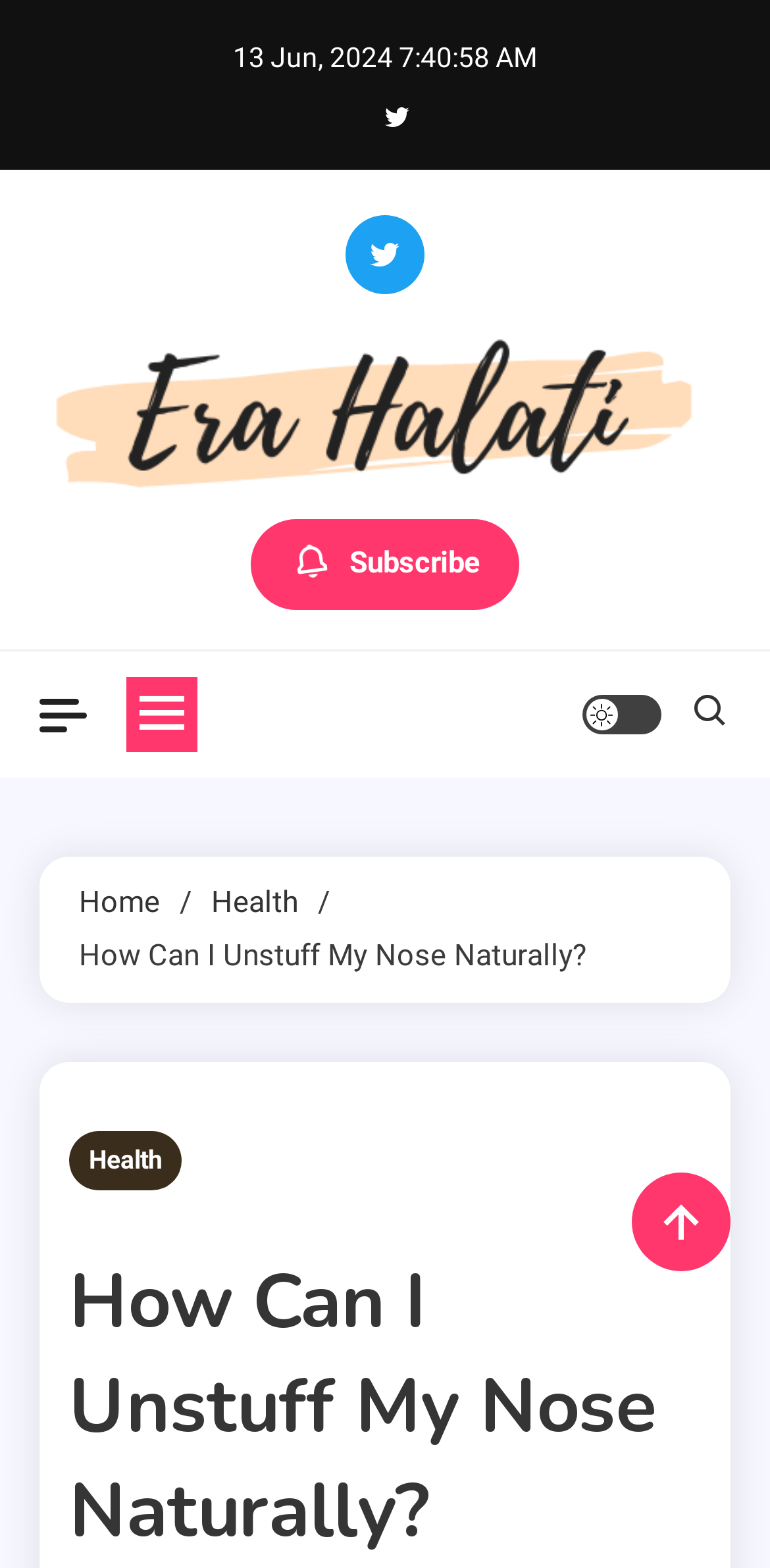Provide a one-word or short-phrase response to the question:
What is the category of the article?

Health